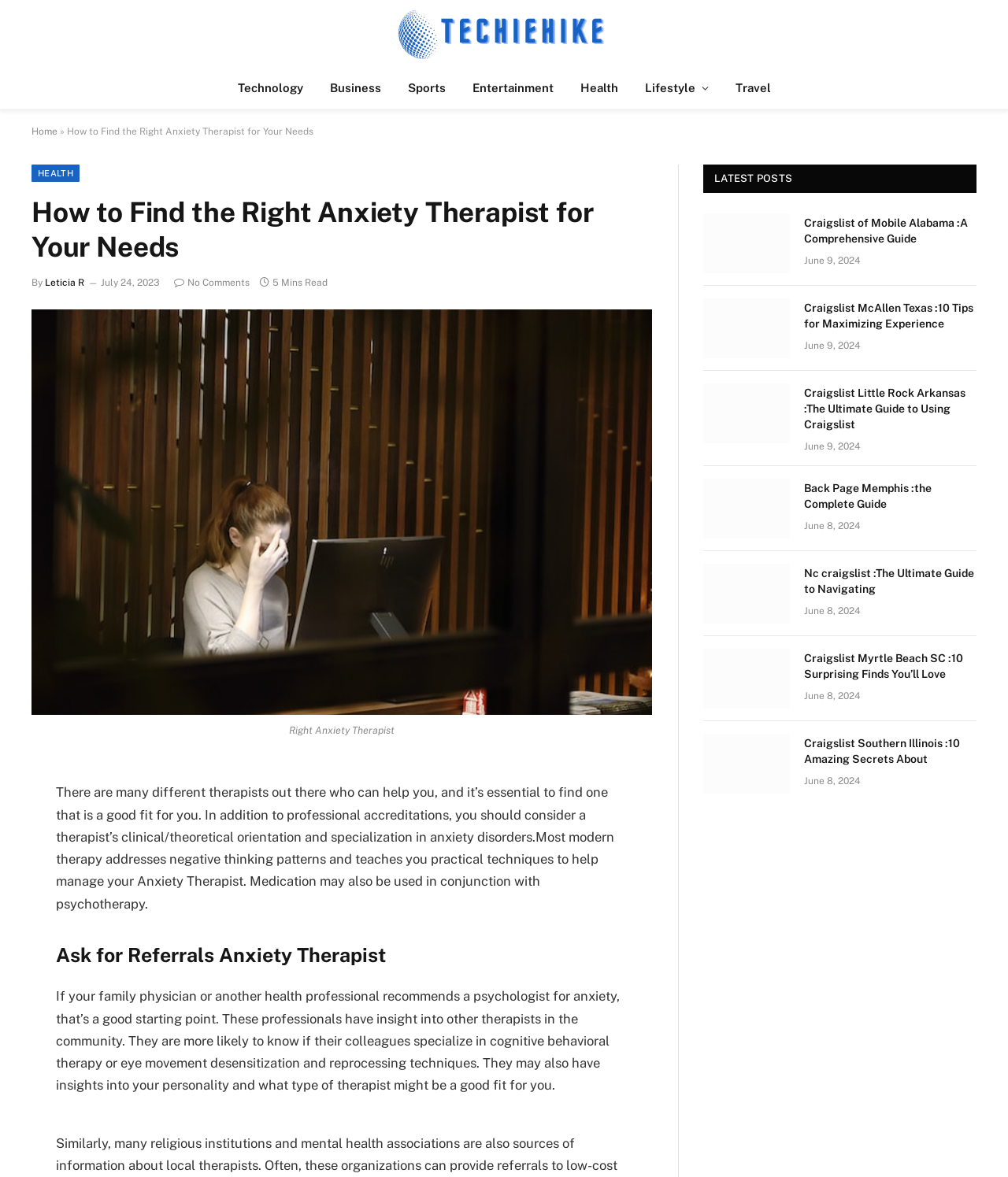Can you determine the main header of this webpage?

How to Find the Right Anxiety Therapist for Your Needs